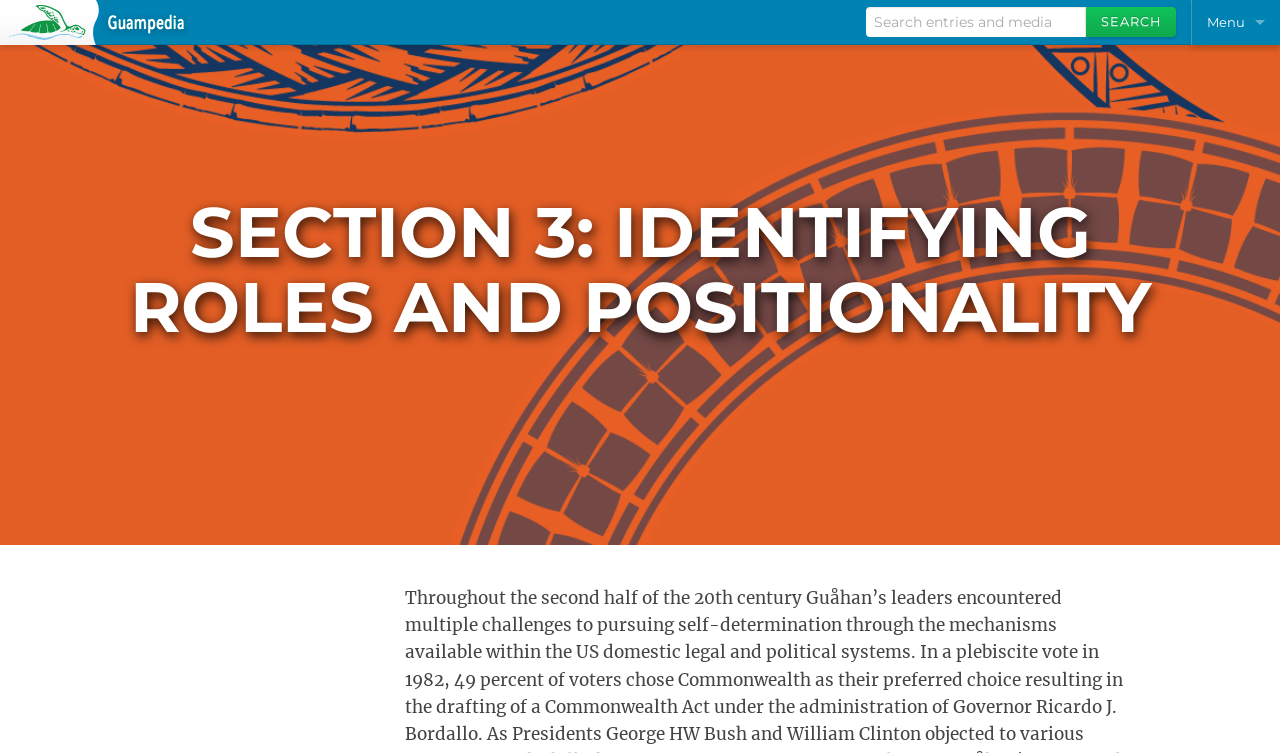What is the text on the search button?
Answer the question with a single word or phrase, referring to the image.

SEARCH